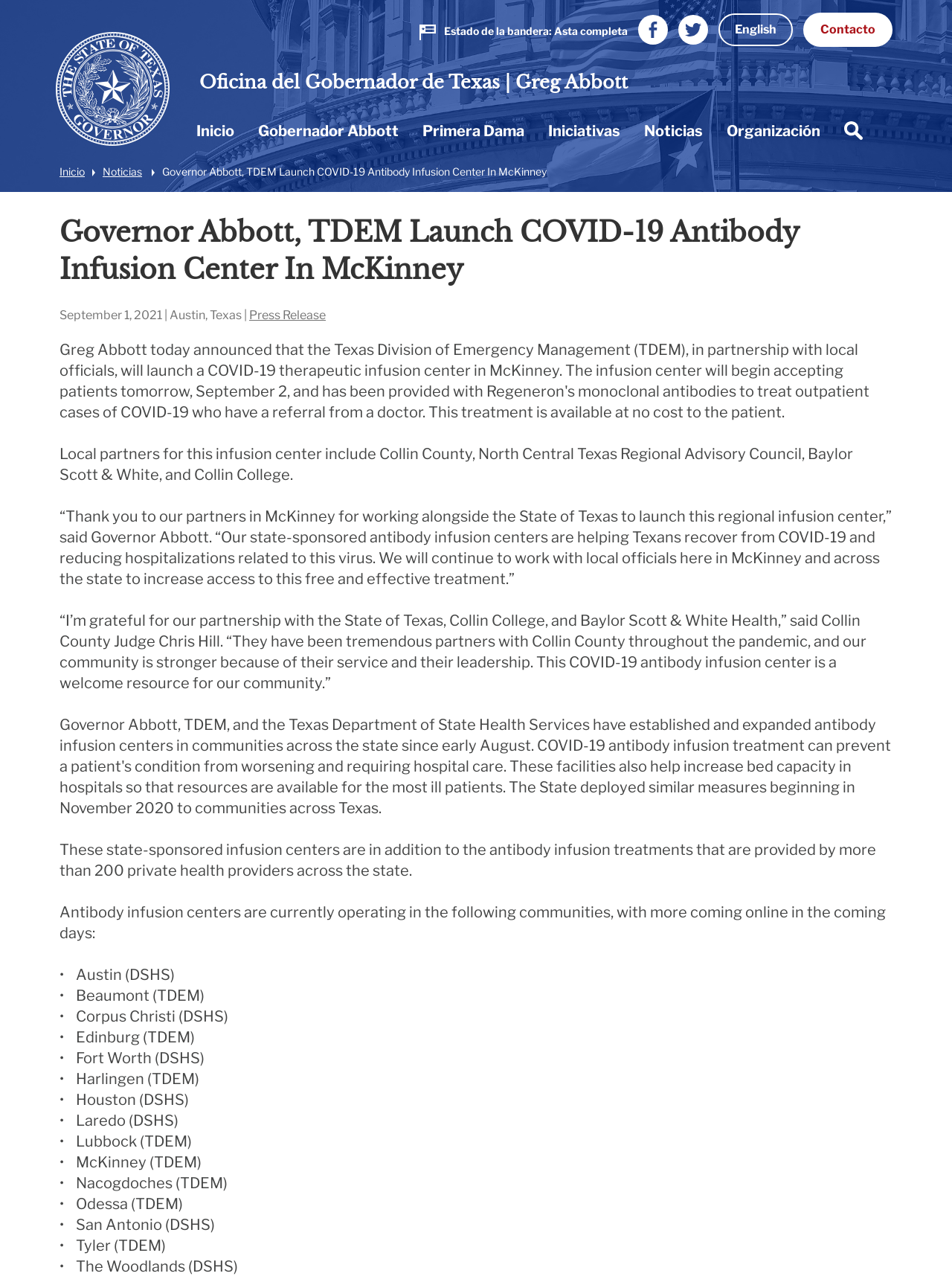Analyze and describe the webpage in a detailed narrative.

The webpage is about Governor Abbott and TDEM launching a COVID-19 antibody infusion center in McKinney. At the top, there is a region with several links and images, including a flag, Facebook, Twitter, and English language options. Below this, there is a menubar with horizontal orientation, containing menu items such as "Inicio", "Gobernador Abbott", "Primera Dama", "Iniciativas", "Noticias", "Organización", and a search bar.

On the left side, there is a navigation section with links to "Inicio" and "Noticias", followed by a heading that reads "Governor Abbott, TDEM Launch COVID-19 Antibody Infusion Center In McKinney". Below this, there is a date and location, "September 1, 2021 | Austin, Texas |", followed by a link to a press release.

The main content of the webpage is a series of paragraphs and quotes from Governor Abbott and Collin County Judge Chris Hill, discussing the launch of the COVID-19 antibody infusion center in McKinney. The center is a partnership between the State of Texas, Collin County, North Central Texas Regional Advisory Council, Baylor Scott & White, and Collin College.

Further down, there is a list of locations where antibody infusion centers are currently operating, including Austin, Beaumont, Corpus Christi, Edinburg, Fort Worth, Harlingen, Houston, Laredo, Lubbock, McKinney, Nacogdoches, Odessa, San Antonio, Tyler, and The Woodlands.